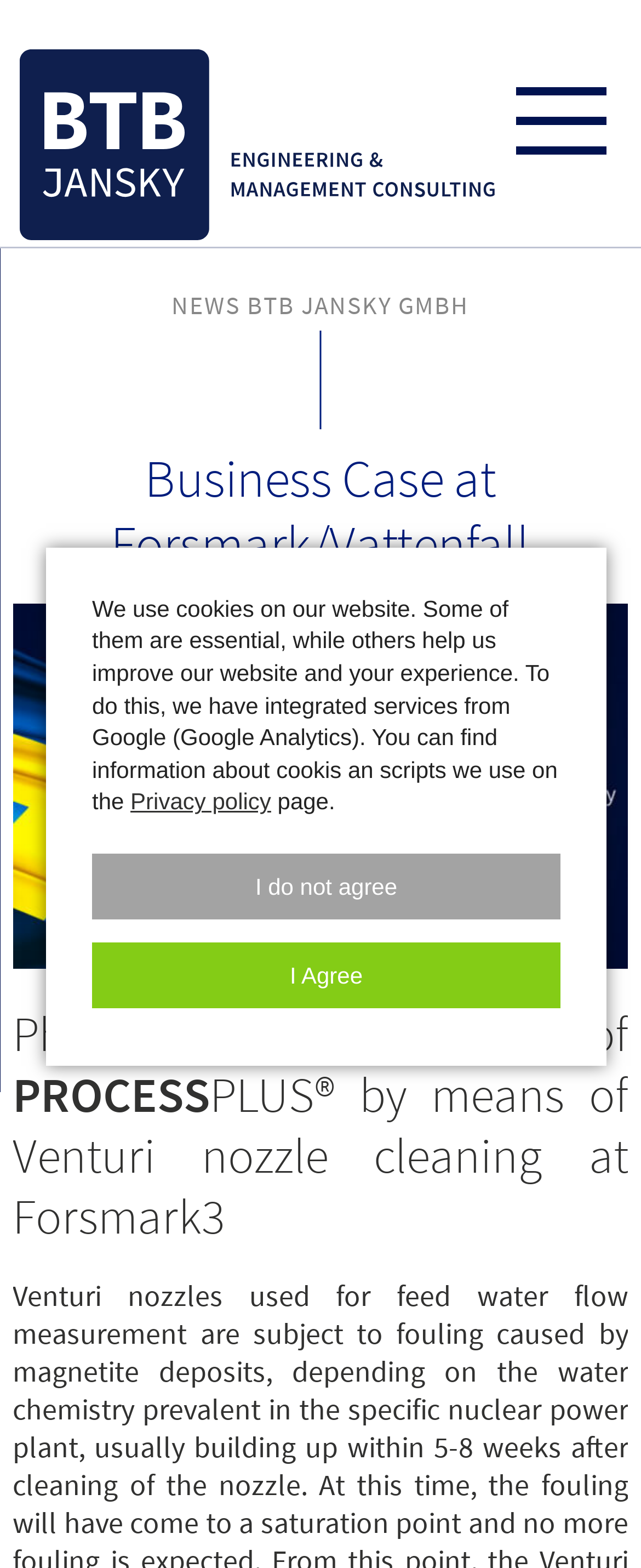What is the type of content on the webpage?
Offer a detailed and full explanation in response to the question.

The text 'NEWS BTB JANSKY GMBH' is located at the top of the webpage, suggesting that the content on the webpage is related to news, specifically from BTB Jansky GmbH.